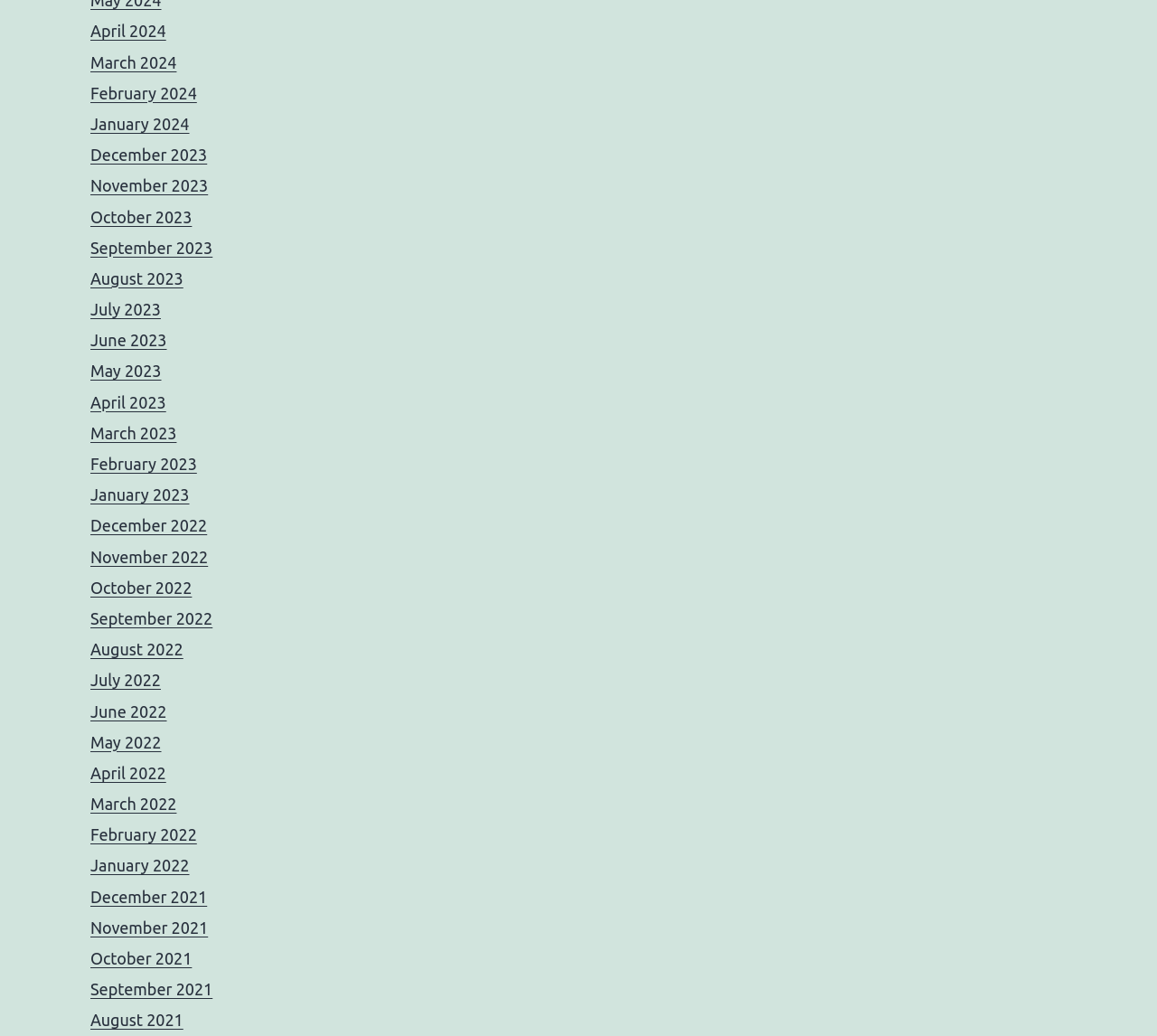Find the bounding box coordinates for the HTML element described as: "August 2022". The coordinates should consist of four float values between 0 and 1, i.e., [left, top, right, bottom].

[0.078, 0.618, 0.158, 0.635]